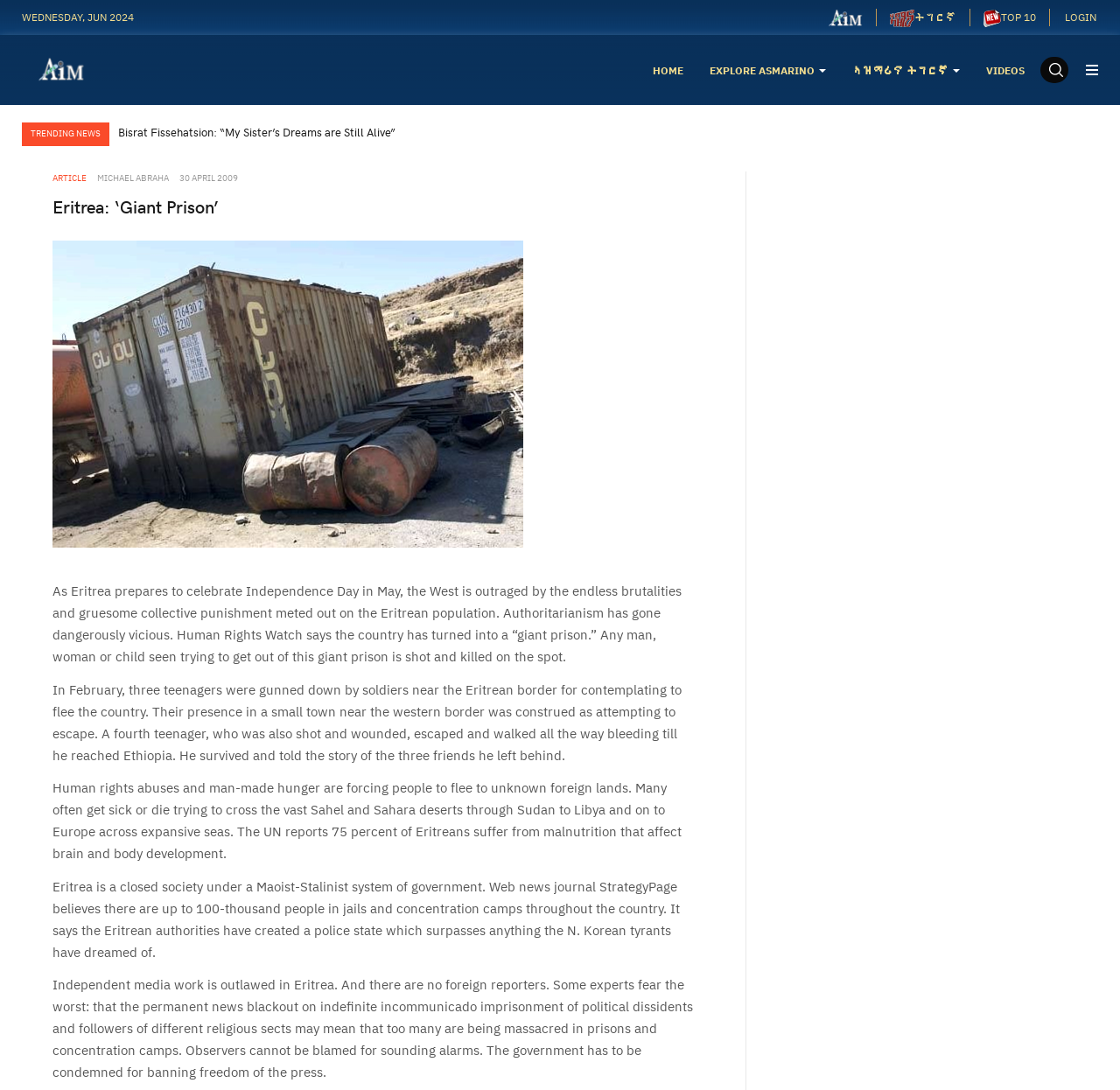What is the topic of the main article?
Respond with a short answer, either a single word or a phrase, based on the image.

Eritrea